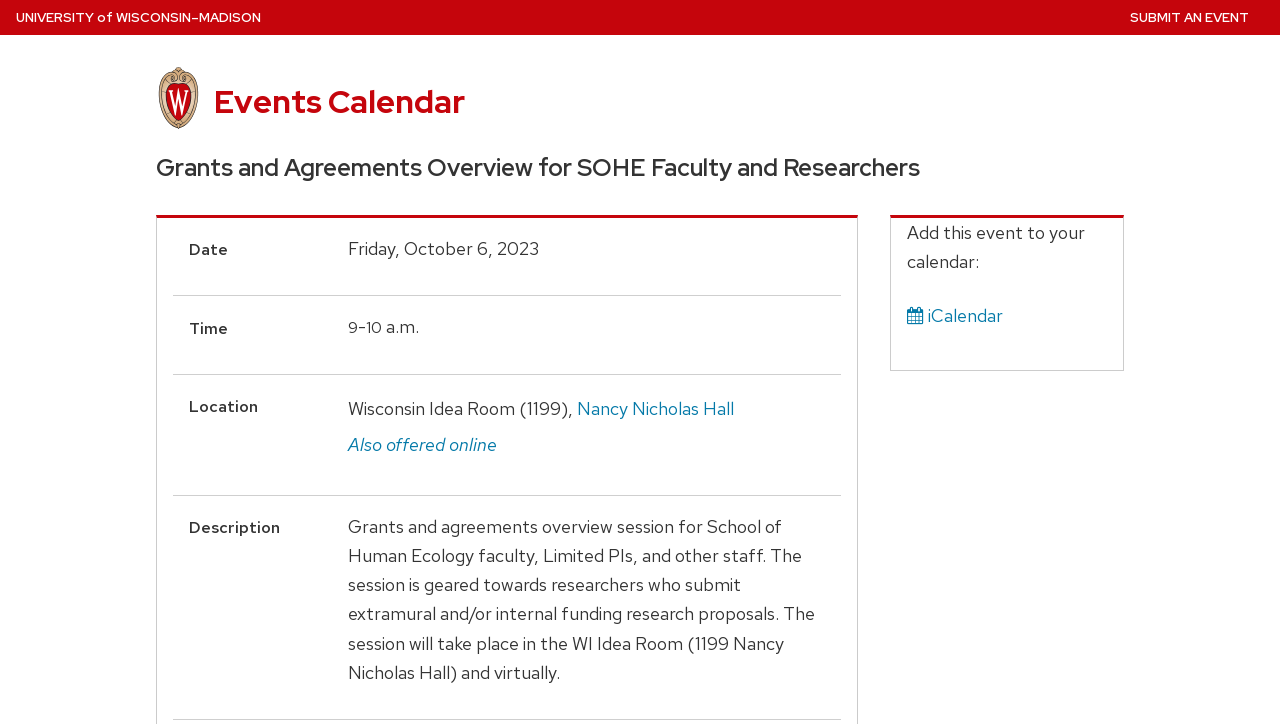Consider the image and give a detailed and elaborate answer to the question: 
What is the purpose of the event?

I found the purpose of the event by reading the event description, which states that it is a 'Grants and agreements overview session for School of Human Ecology faculty, Limited PIs, and other staff'.